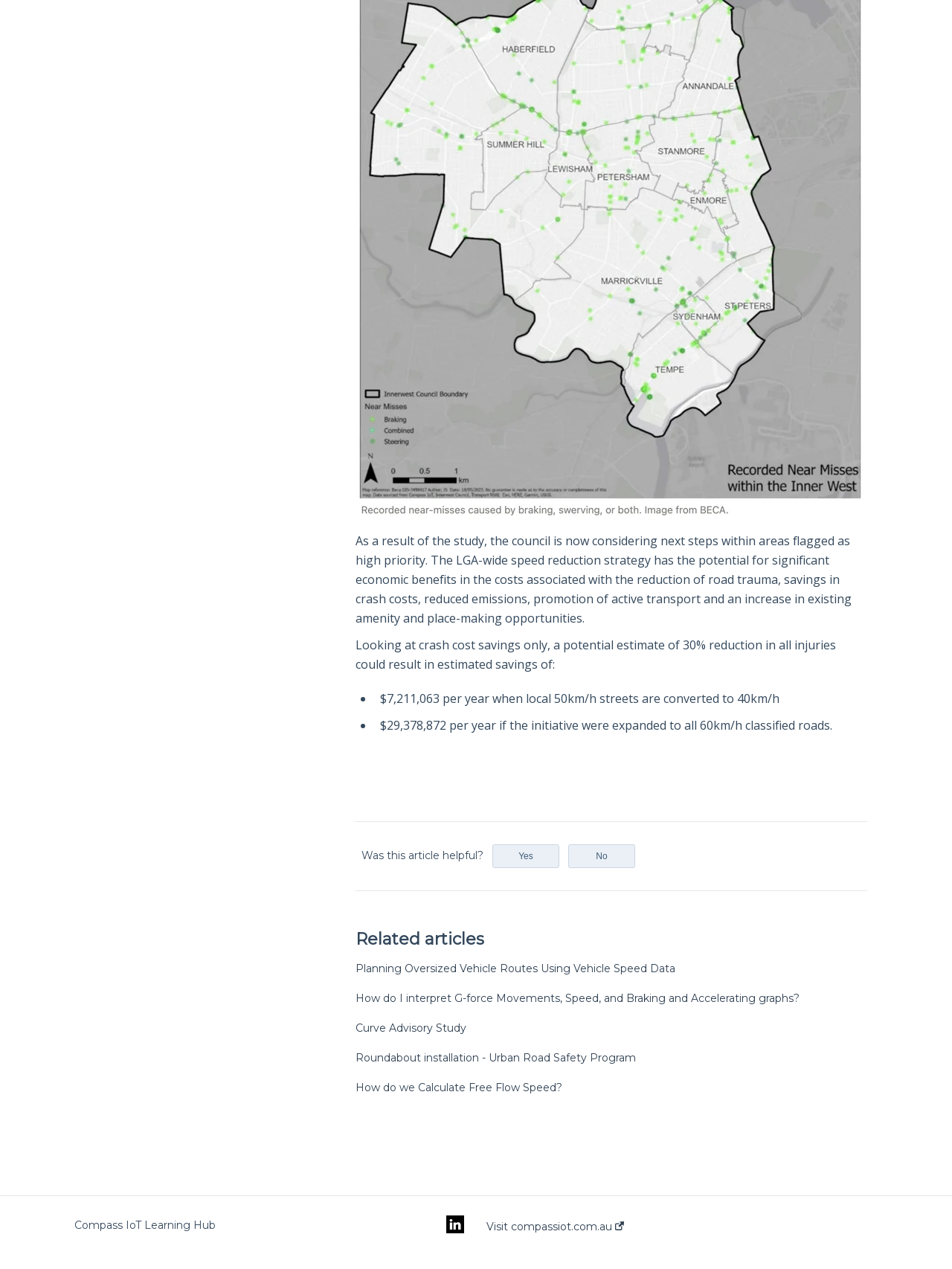Review the image closely and give a comprehensive answer to the question: What is the name of the learning hub?

The text at the bottom of the page reads 'Compass IoT Learning Hub', which is the name of the learning hub.